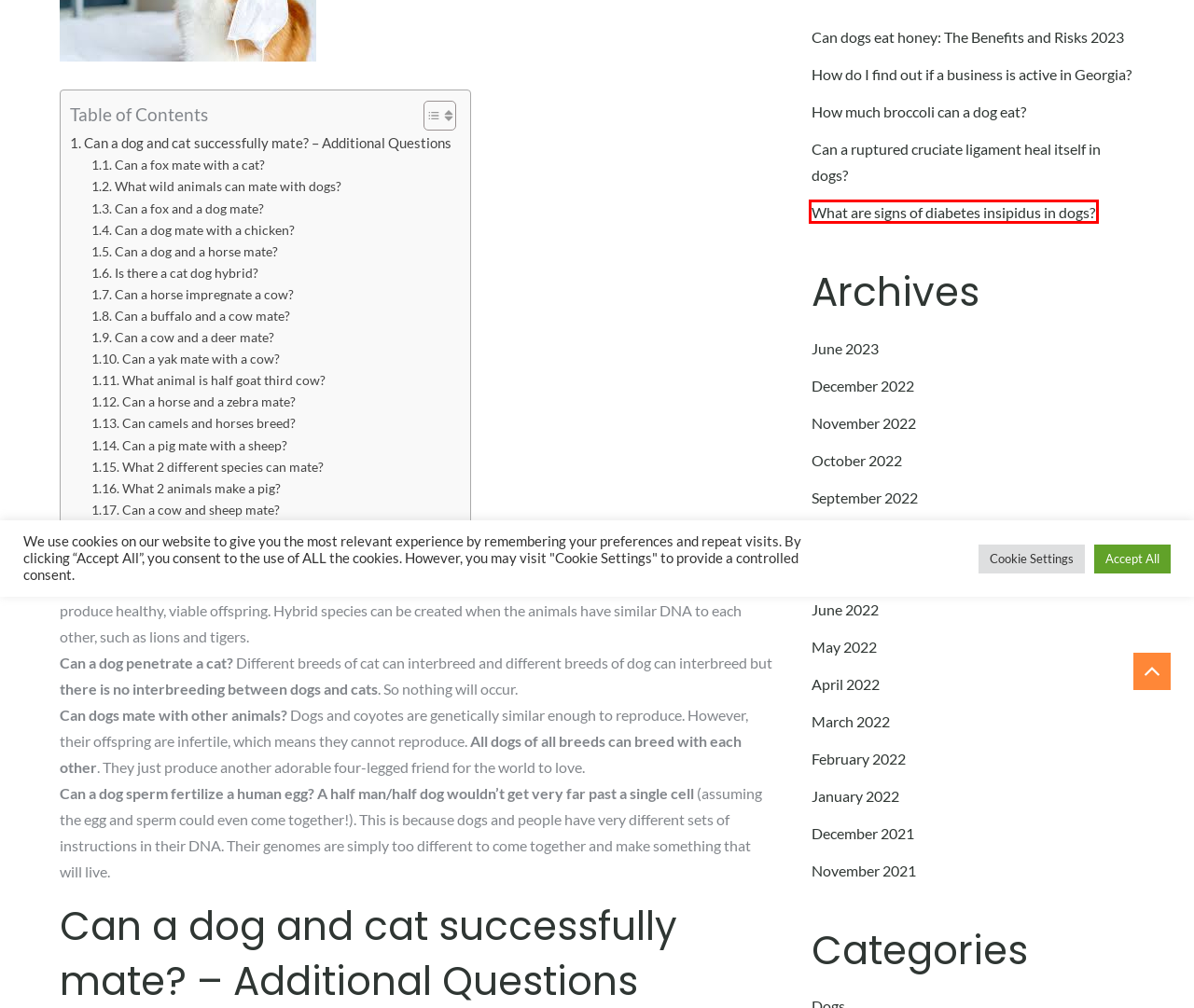You are given a screenshot of a webpage with a red bounding box around an element. Choose the most fitting webpage description for the page that appears after clicking the element within the red bounding box. Here are the candidates:
A. Dogs - Pet Network
B. Info - Pet Network
C. What are signs of diabetes insipidus in dogs? - Pet Network
D. How do I find out if a business is active in Georgia? - Pet Network
E. How much broccoli can a dog eat? - Pet Network
F. What breed of horse is always black? - Pet Network
G. Can dogs eat honey: The Benefits and Risks 2023 - Pet Network
H. Can a ruptured cruciate ligament heal itself in dogs? - Pet Network

C